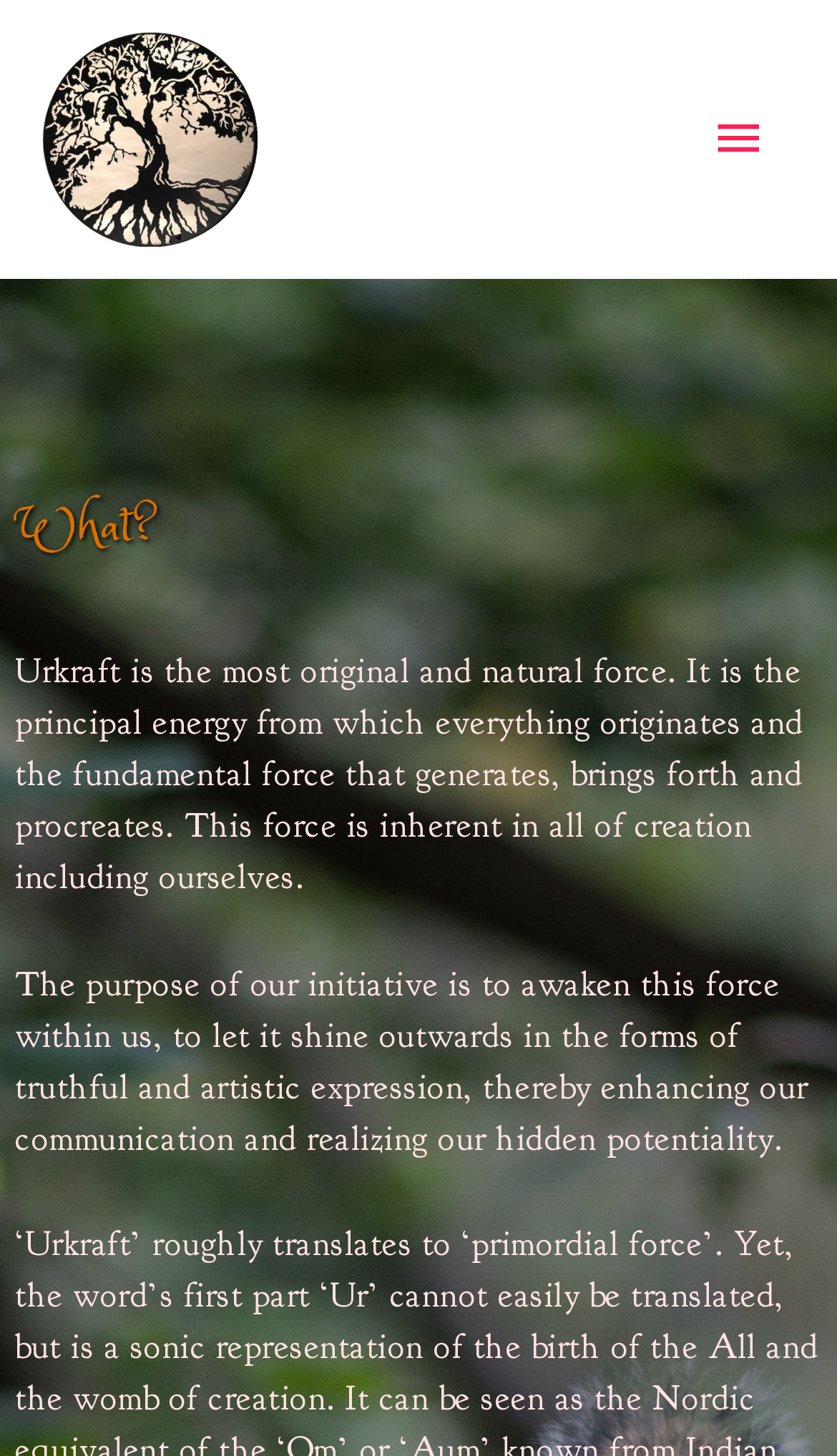Generate a thorough explanation of the webpage's elements.

The webpage is titled "Historie – Urkraft" and features a prominent link with the same name at the top left corner, accompanied by an image with the same name. On the top right corner, there is a button labeled "Hovedmenu" which, when expanded, reveals a menu with a heading "What?".

Below the menu, there is a block of text that describes Urkraft as the most original and natural force, which is the principal energy from which everything originates. The text explains that this force is inherent in all of creation, including ourselves, and that it generates, brings forth, and procreates.

Further down, there is a paragraph that outlines the purpose of the initiative, which is to awaken this force within us and let it shine outwards through truthful and artistic expression, enhancing our communication and realizing our hidden potentiality.

The webpage also provides a translation of the word "Urkraft", explaining that it roughly translates to "primordial force". Additionally, there is a detailed explanation of the word's first part "Ur", which cannot be easily translated but is a sonic representation of the birth of the All and the womb of creation.

Overall, the webpage appears to be an introduction to the concept of Urkraft, providing a detailed description of its meaning and significance.